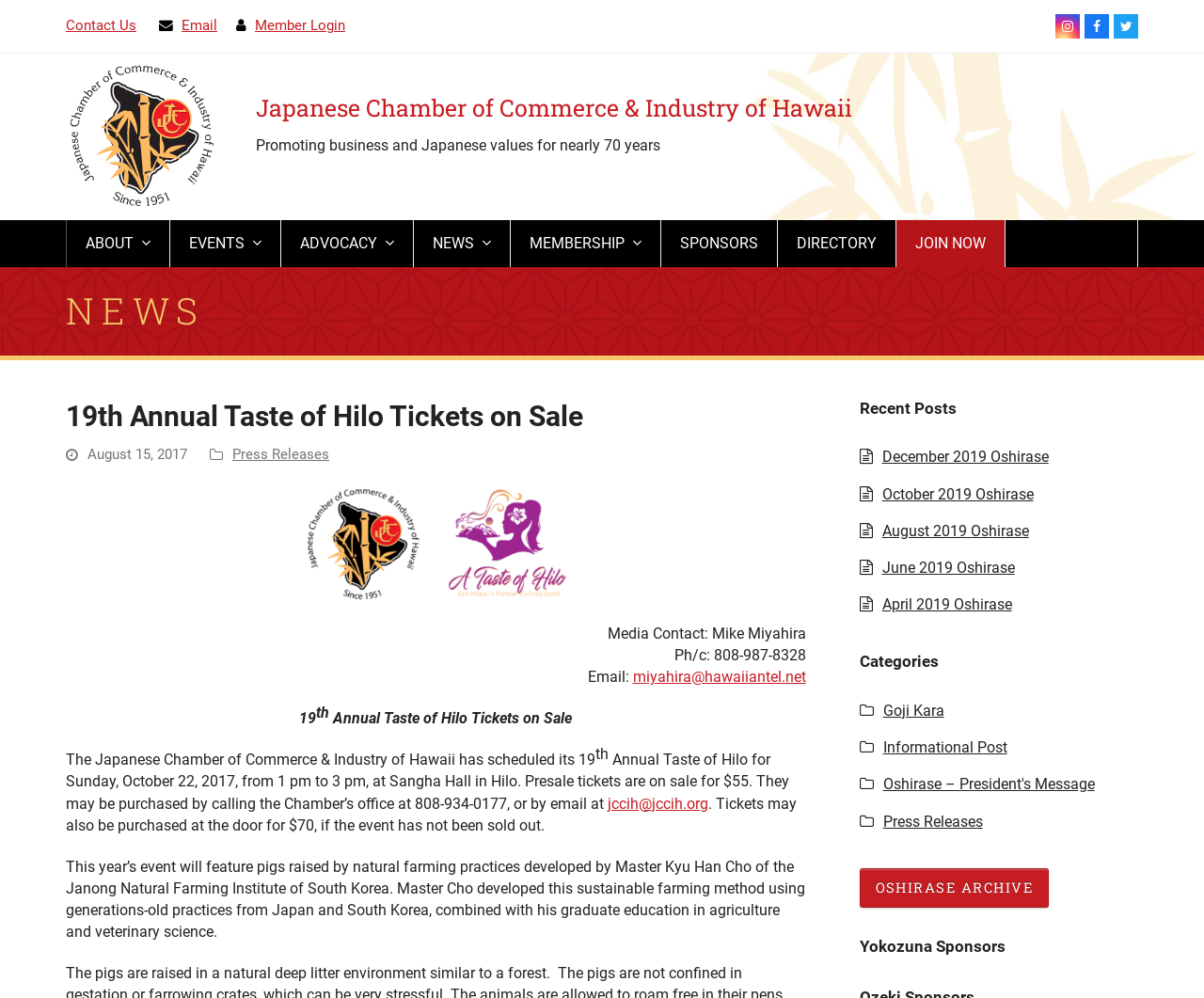Look at the image and answer the question in detail:
What is the name of the organization hosting the event?

The webpage indicates that the 19th Annual Taste of Hilo event is organized by the Japanese Chamber of Commerce & Industry of Hawaii, which is a business organization promoting Japanese values and commerce in Hawaii.